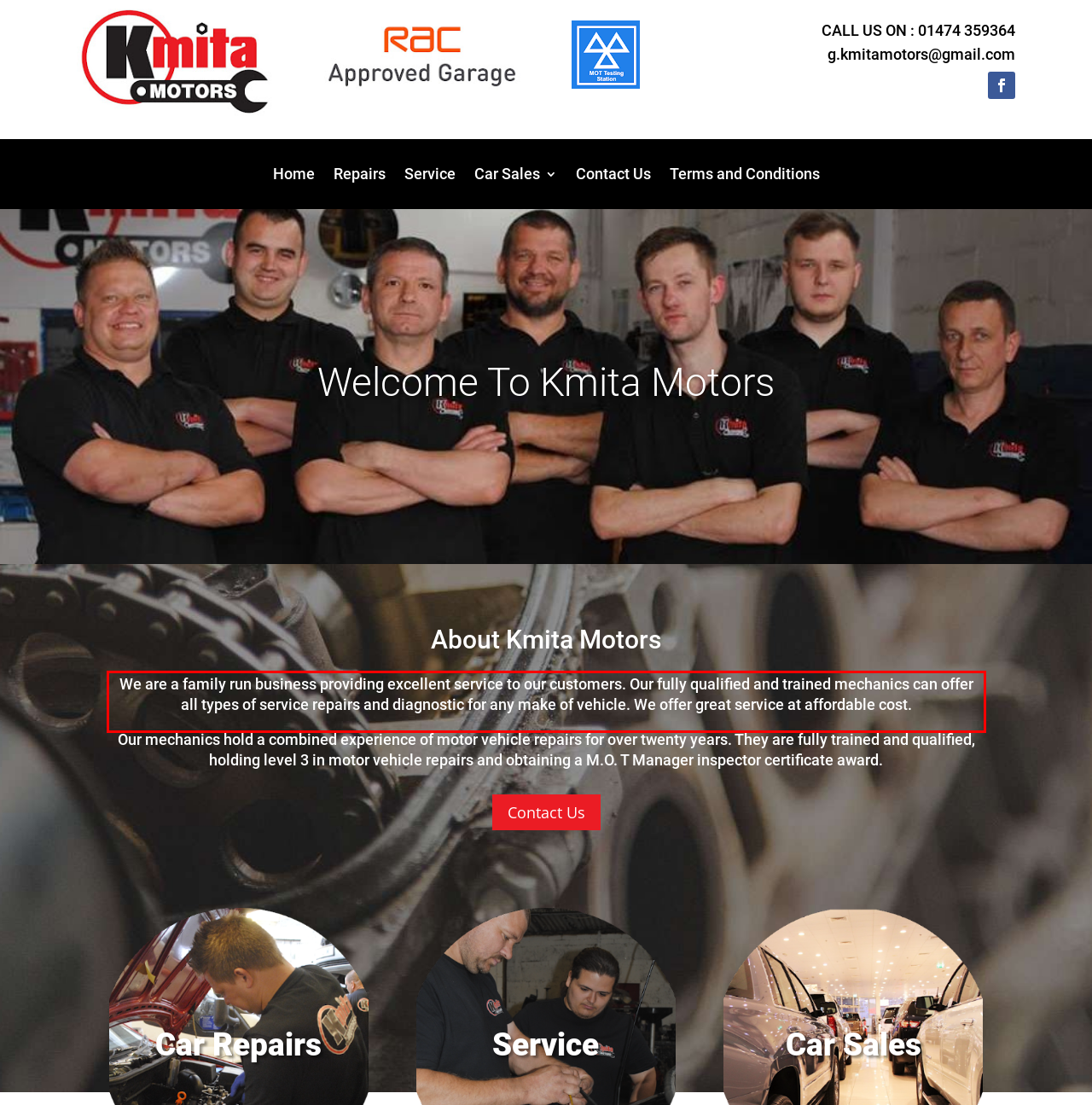Using OCR, extract the text content found within the red bounding box in the given webpage screenshot.

We are a family run business providing excellent service to our customers. Our fully qualified and trained mechanics can offer all types of service repairs and diagnostic for any make of vehicle. We offer great service at affordable cost.